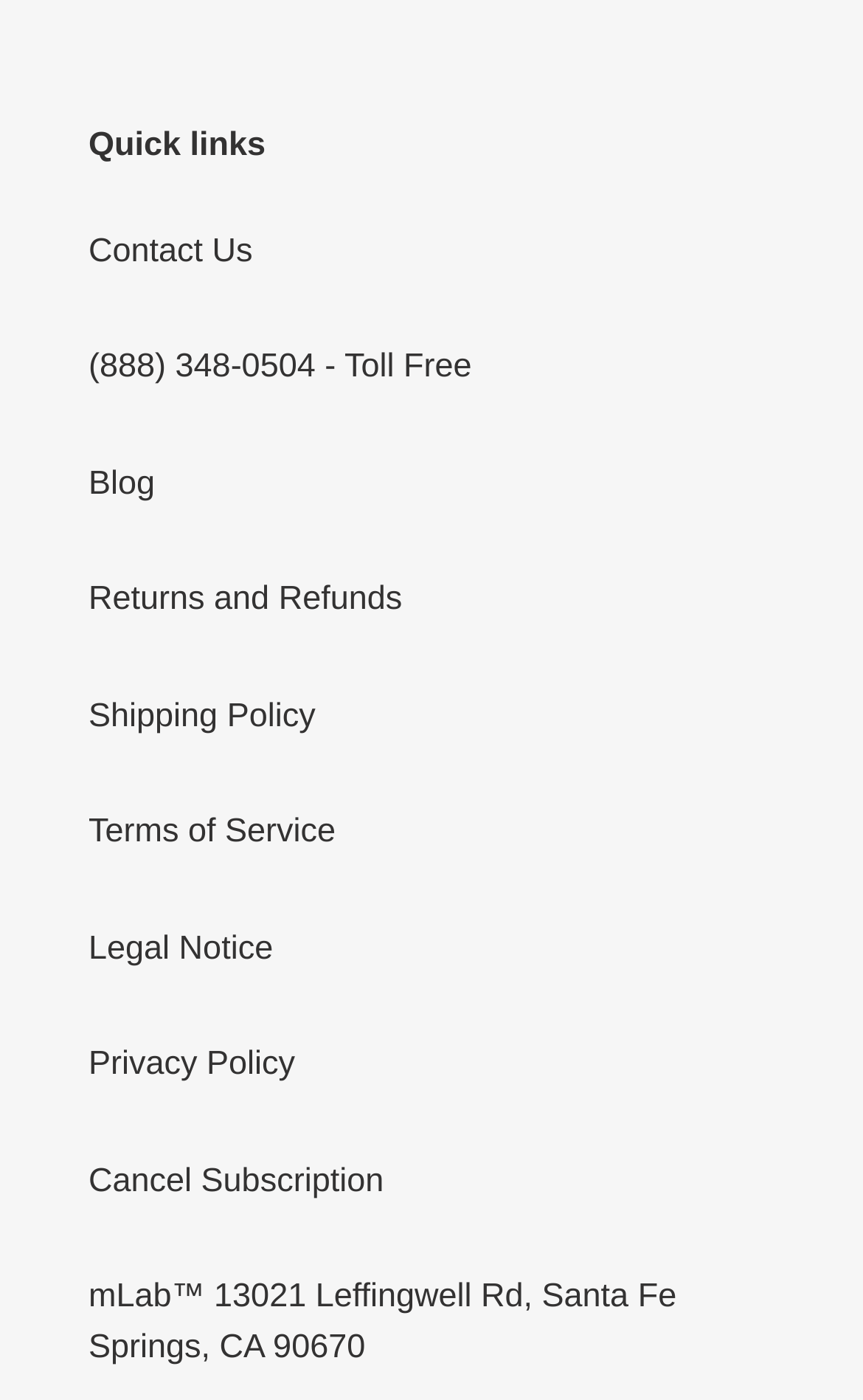Use a single word or phrase to answer the question:
How many links are there in the quick links section?

9